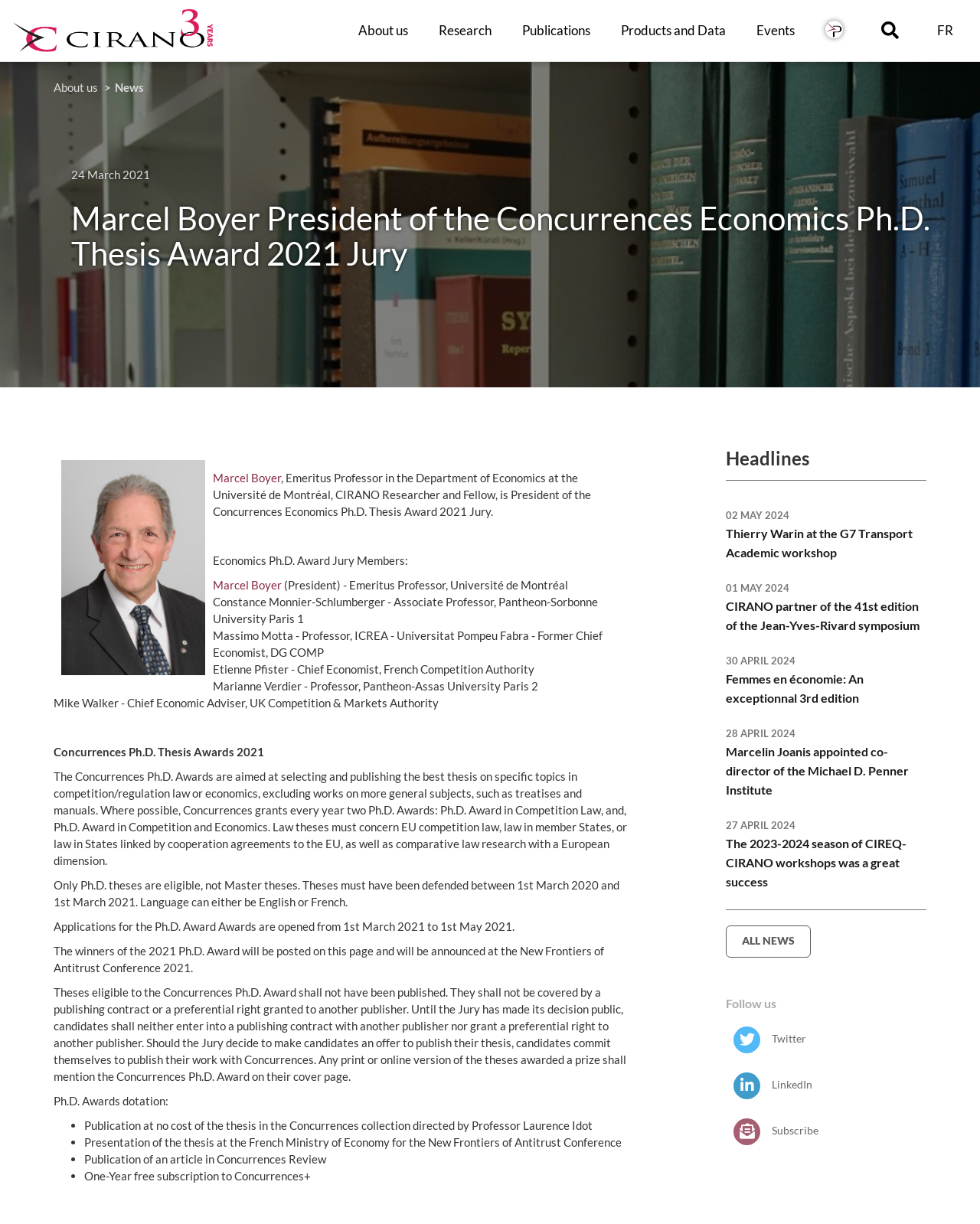Determine the bounding box coordinates of the region to click in order to accomplish the following instruction: "Click on About us". Provide the coordinates as four float numbers between 0 and 1, specifically [left, top, right, bottom].

[0.366, 0.018, 0.416, 0.031]